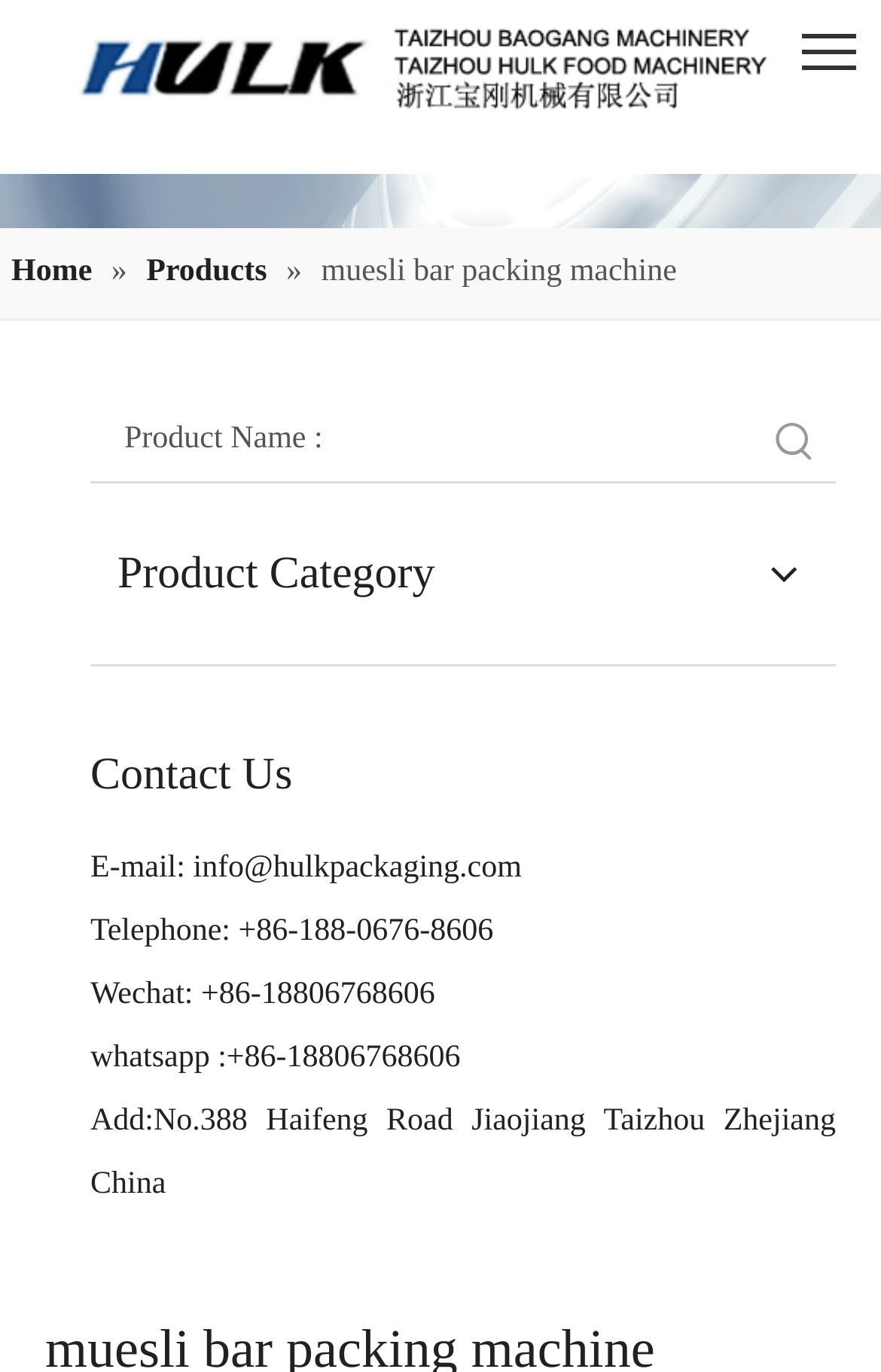Using the details in the image, give a detailed response to the question below:
What is the company name?

The company name can be found at the top of the webpage, where it is written as 'China muesli bar packing machine manufacturers, muesli bar packing machine suppliers, muesli bar packing machine wholesaler - TAIZHOU HULK FOOD MACHINERY CO.,LTD.'